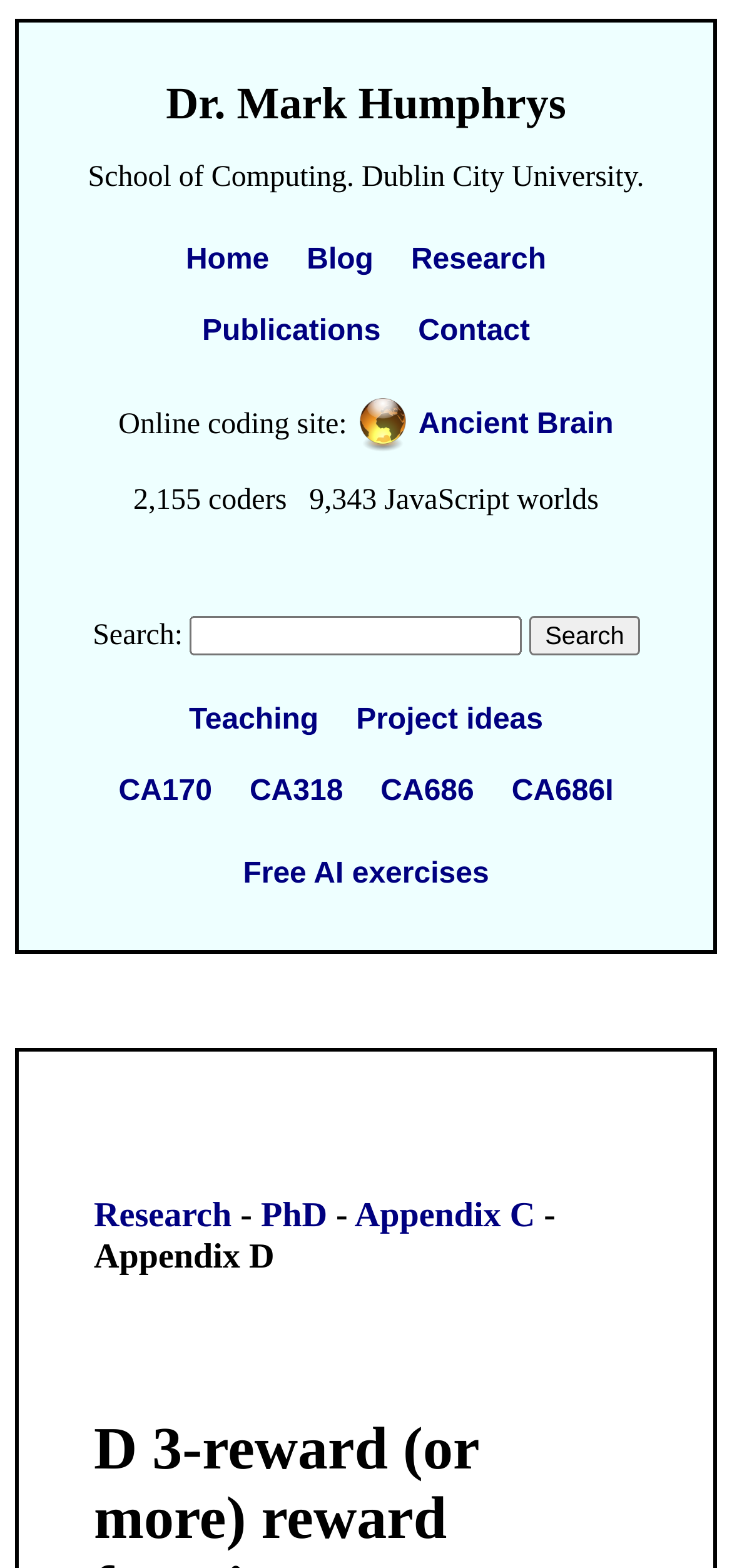Please identify the bounding box coordinates of the clickable region that I should interact with to perform the following instruction: "access free AI exercises". The coordinates should be expressed as four float numbers between 0 and 1, i.e., [left, top, right, bottom].

[0.332, 0.547, 0.668, 0.568]